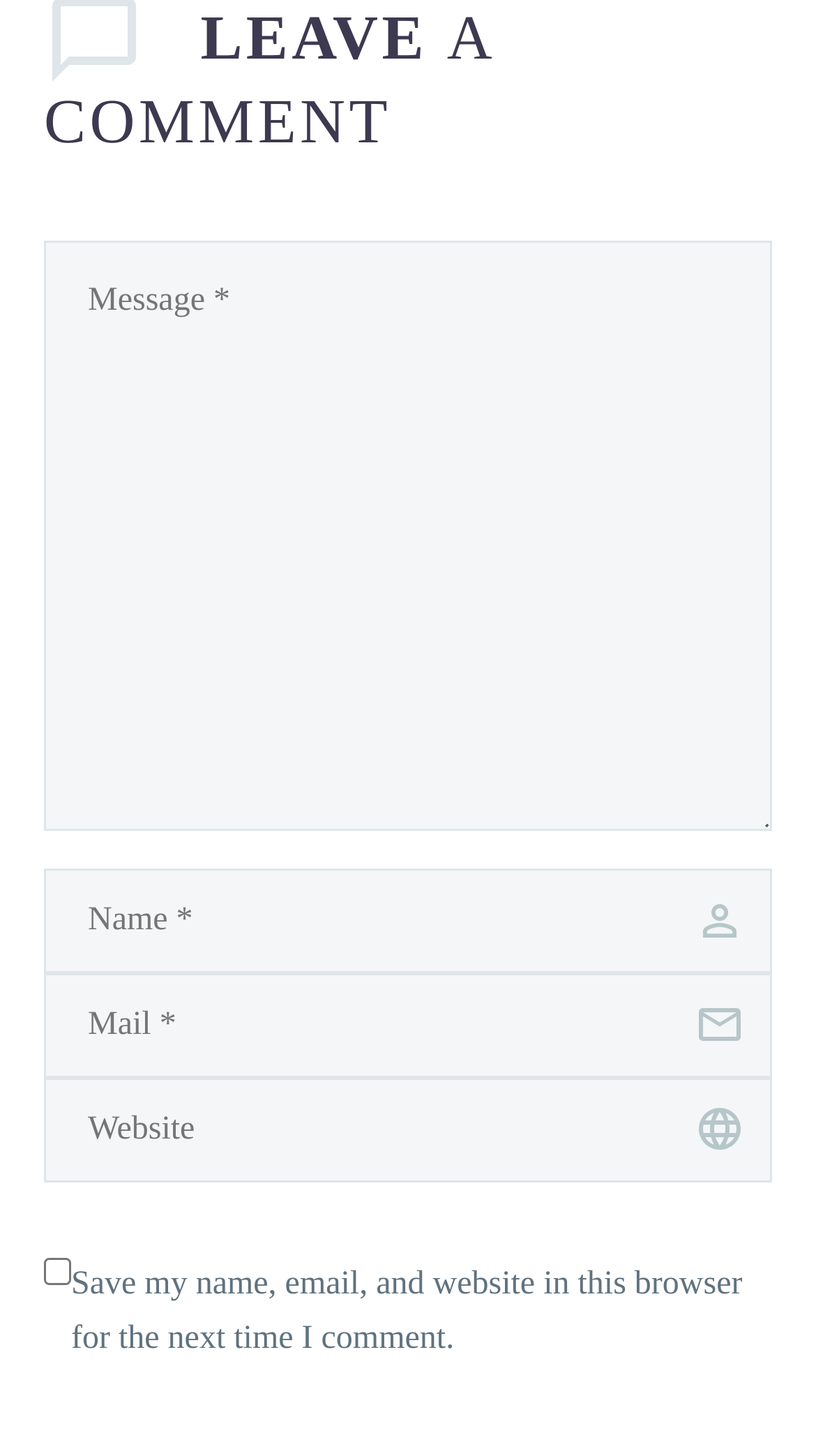What is the date of the oldest article?
From the image, respond using a single word or phrase.

16 Jan 2010